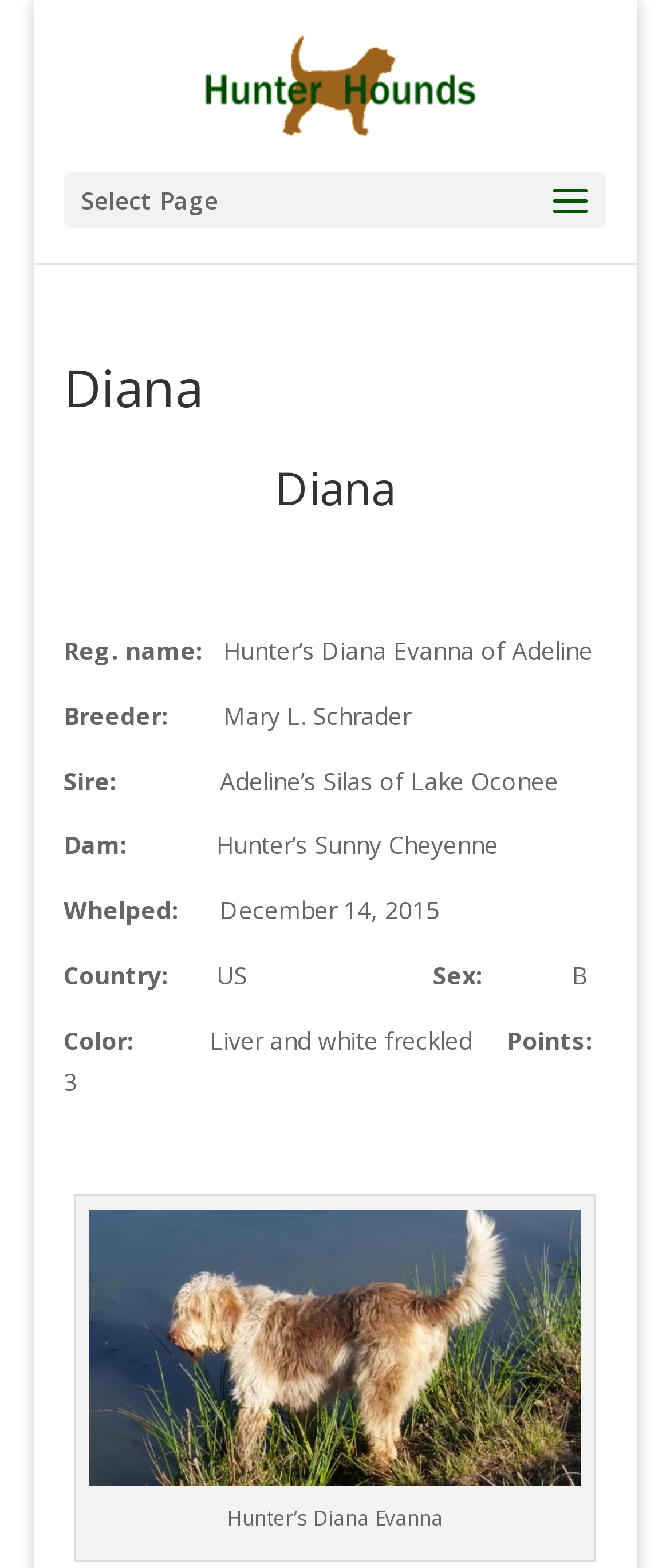What is the name of Diana's dam?
Refer to the screenshot and answer in one word or phrase.

Hunter’s Sunny Cheyenne